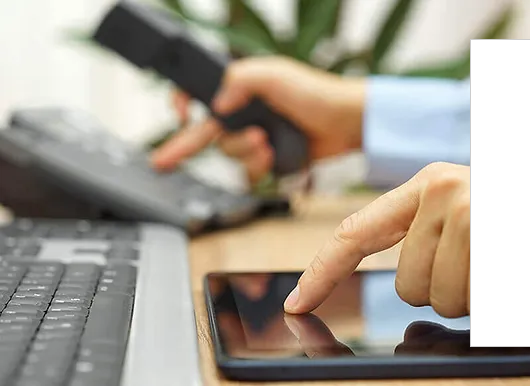Explain the image in a detailed and descriptive way.

The image captures a dynamic workspace, showcasing a person's hand interacting with a touchscreen tablet while another hand holds a telephone receiver. This scene highlights multitasking and the integration of technology in daily communication. A keyboard can be seen in the foreground, suggesting a blend of traditional and modern tools for productivity. The background includes green foliage, adding a touch of freshness to the environment, which may symbolize growth and vitality in professional settings. This visual emphasizes the importance of effective communication and the accessible tools that facilitate it, echoing themes of leadership and personal development.